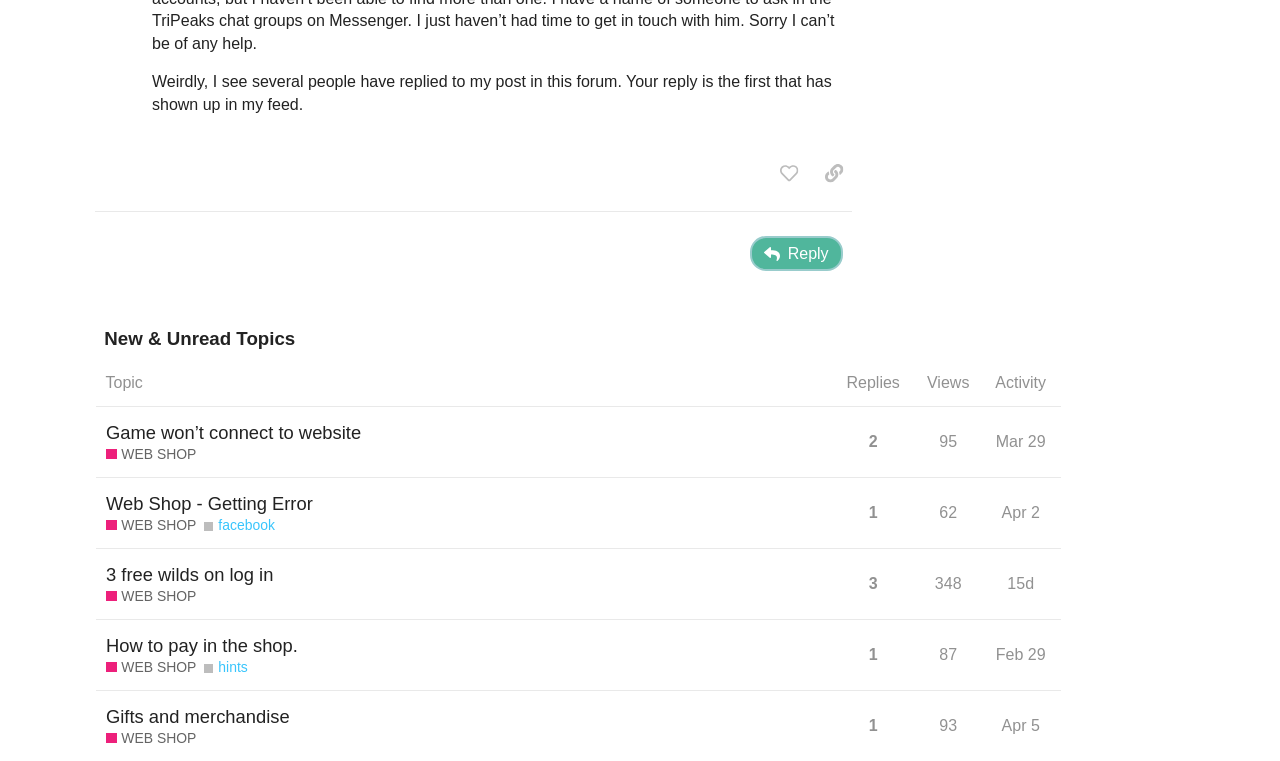Using the format (top-left x, top-left y, bottom-right x, bottom-right y), and given the element description, identify the bounding box coordinates within the screenshot: facebook

[0.16, 0.678, 0.215, 0.704]